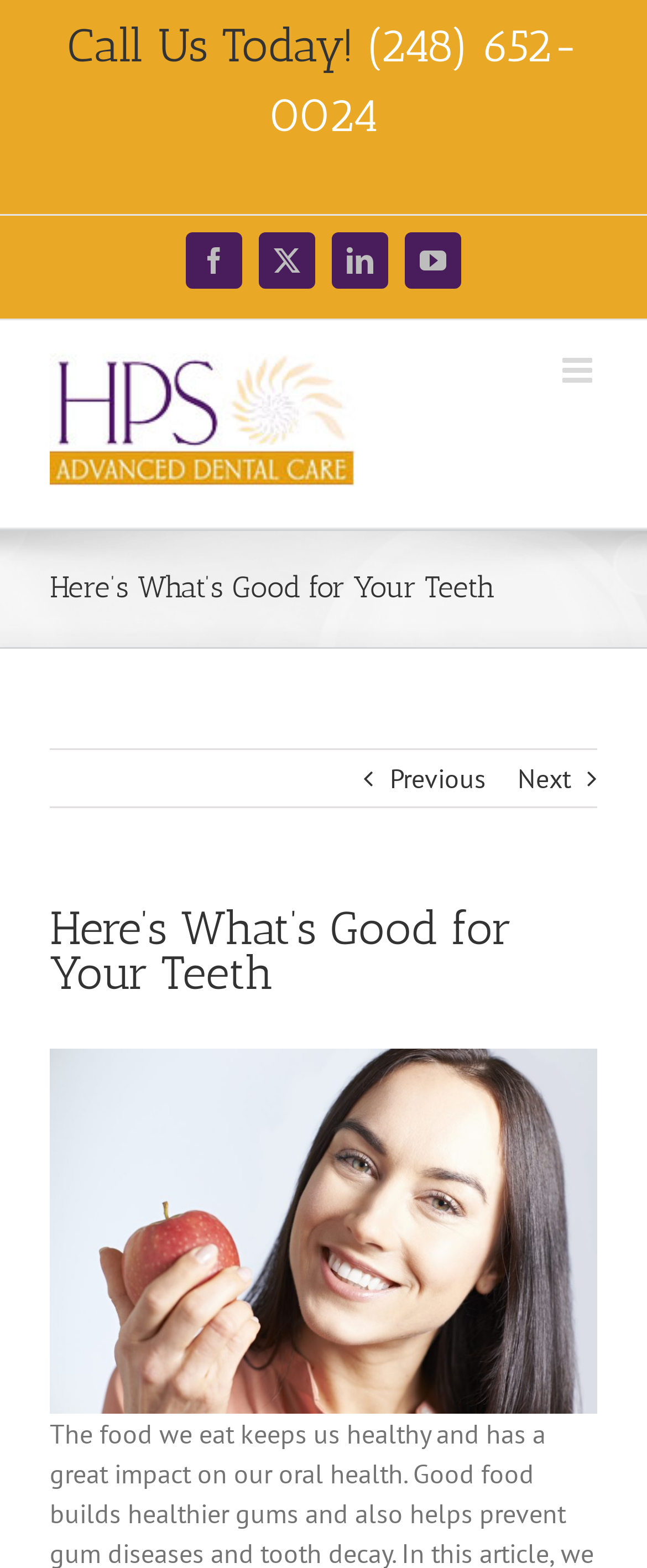Locate the bounding box coordinates of the area where you should click to accomplish the instruction: "Visit Facebook page".

[0.287, 0.148, 0.374, 0.184]